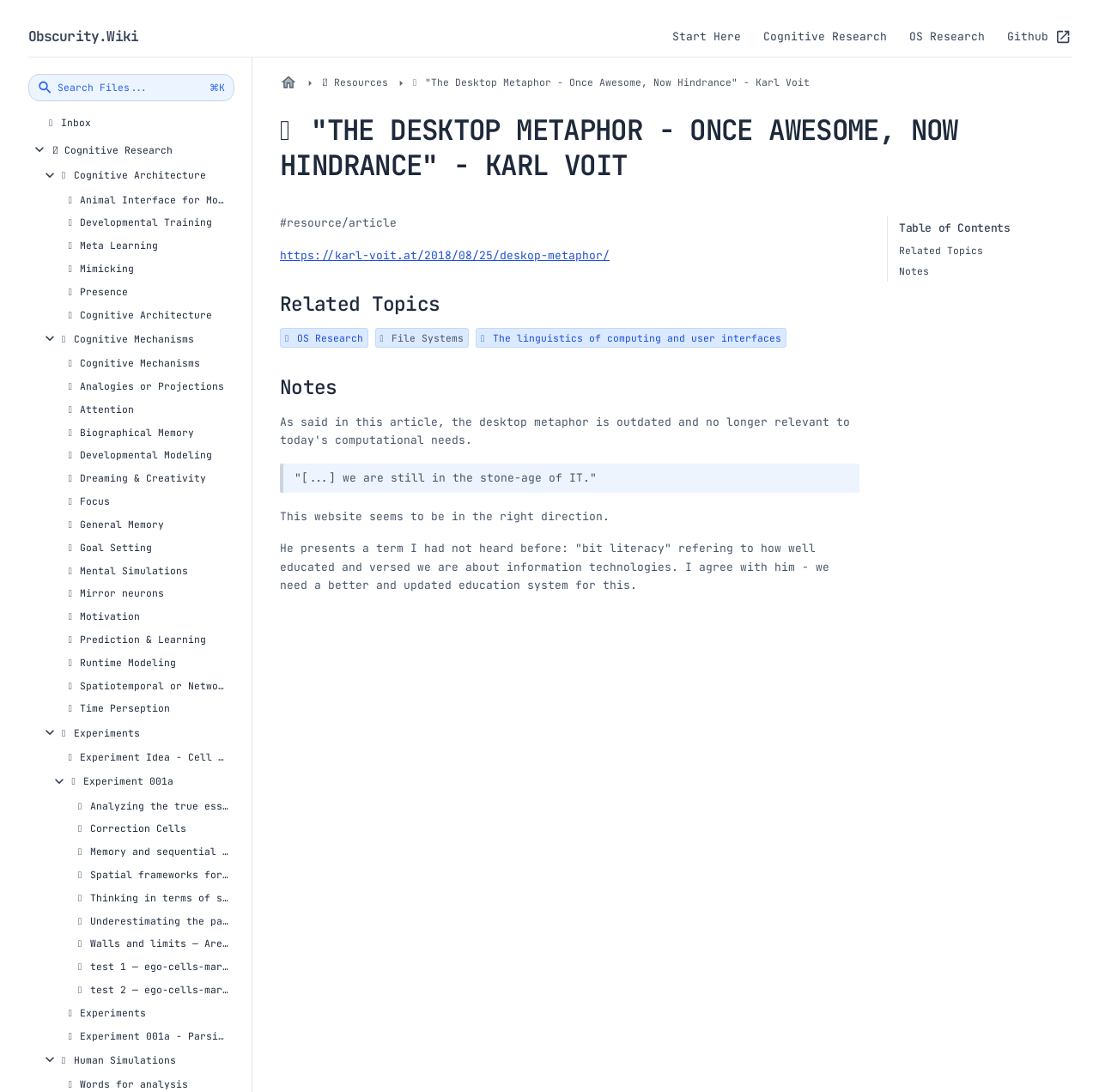Can you provide the bounding box coordinates for the element that should be clicked to implement the instruction: "Search files using the 'Search Files...' button"?

[0.025, 0.068, 0.213, 0.093]